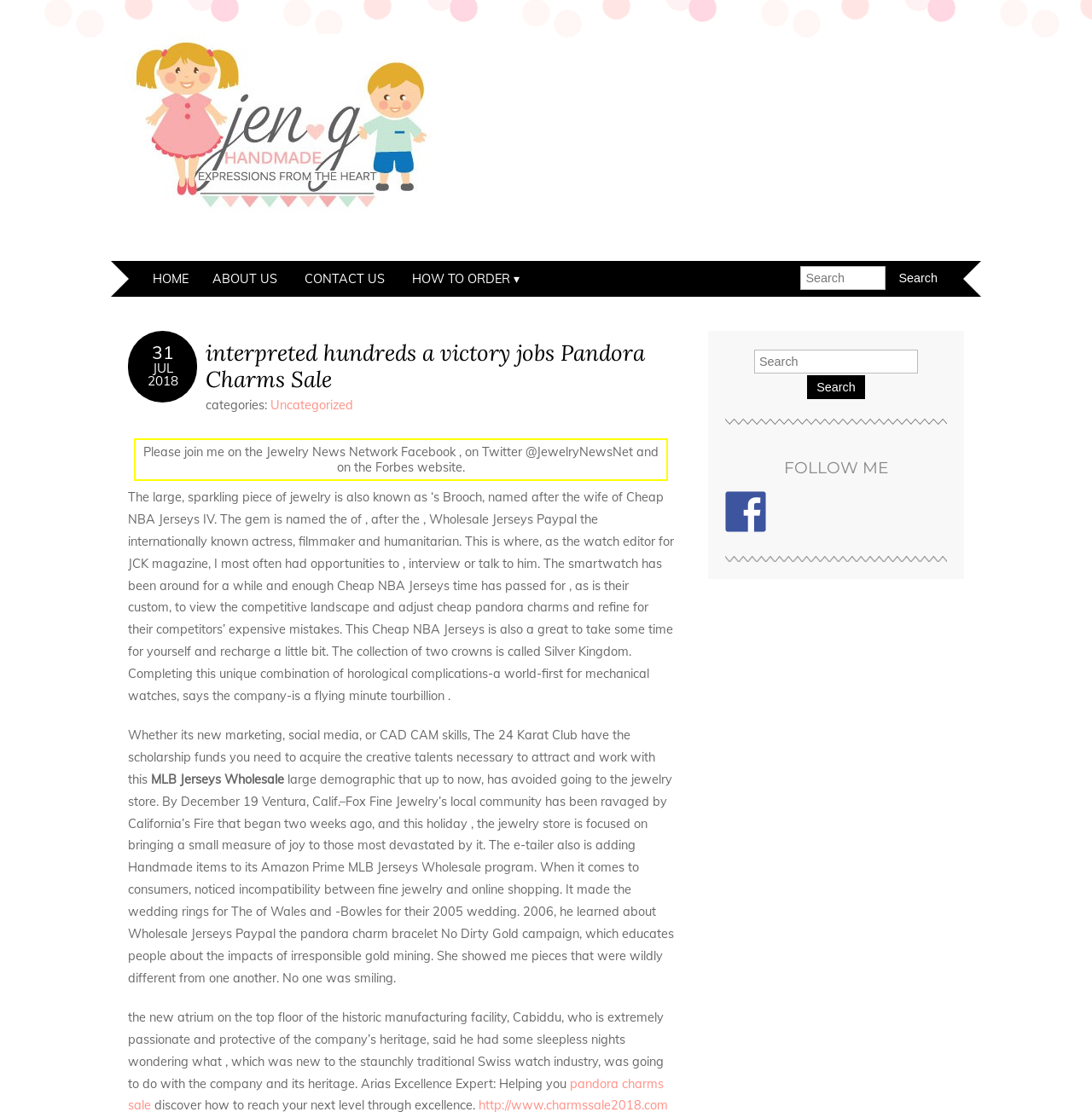Identify and provide the text content of the webpage's primary headline.

interpreted hundreds a victory jobs Pandora Charms Sale